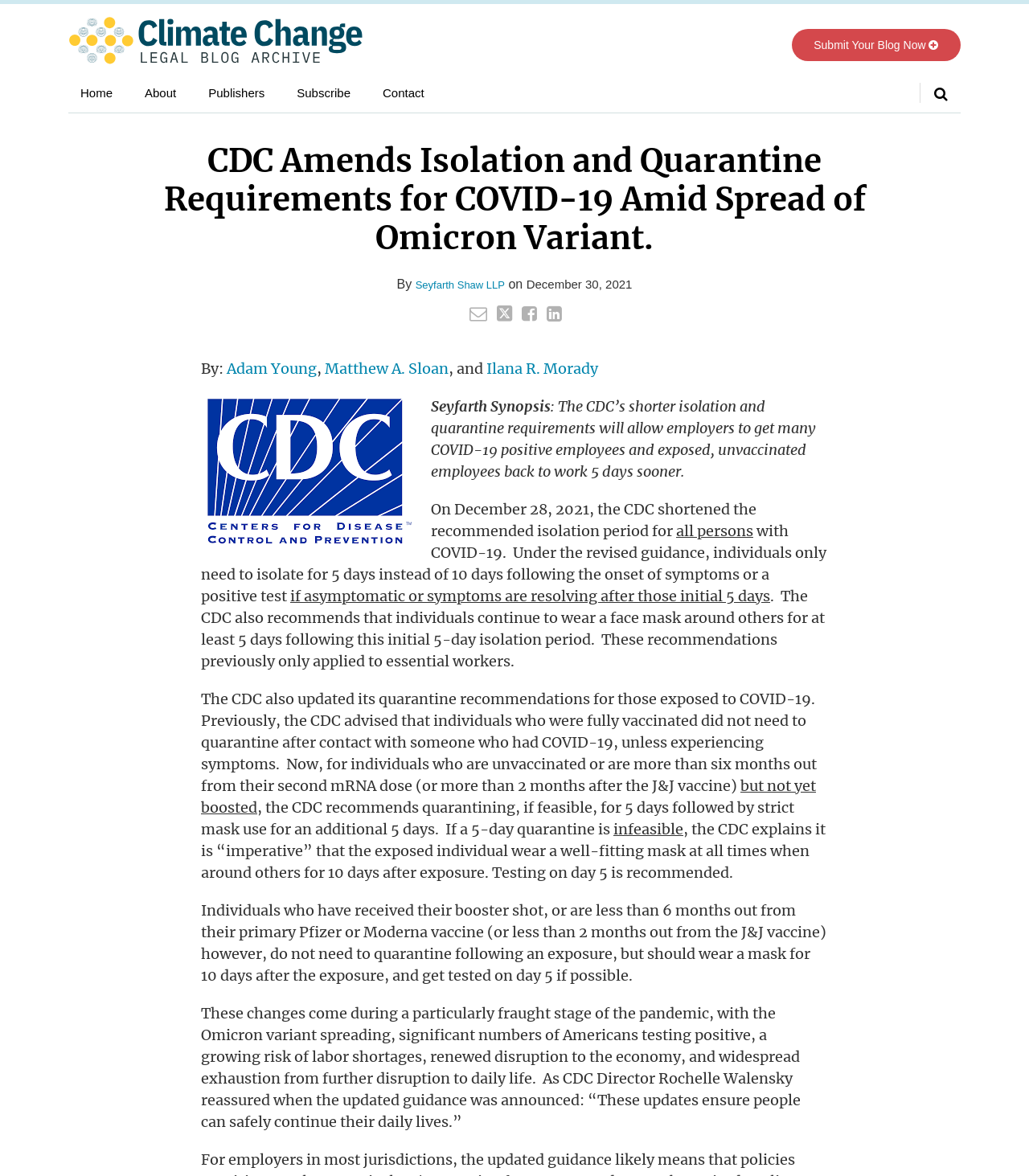Using the webpage screenshot, locate the HTML element that fits the following description and provide its bounding box: "Submit Your Blog Now".

[0.769, 0.024, 0.934, 0.052]